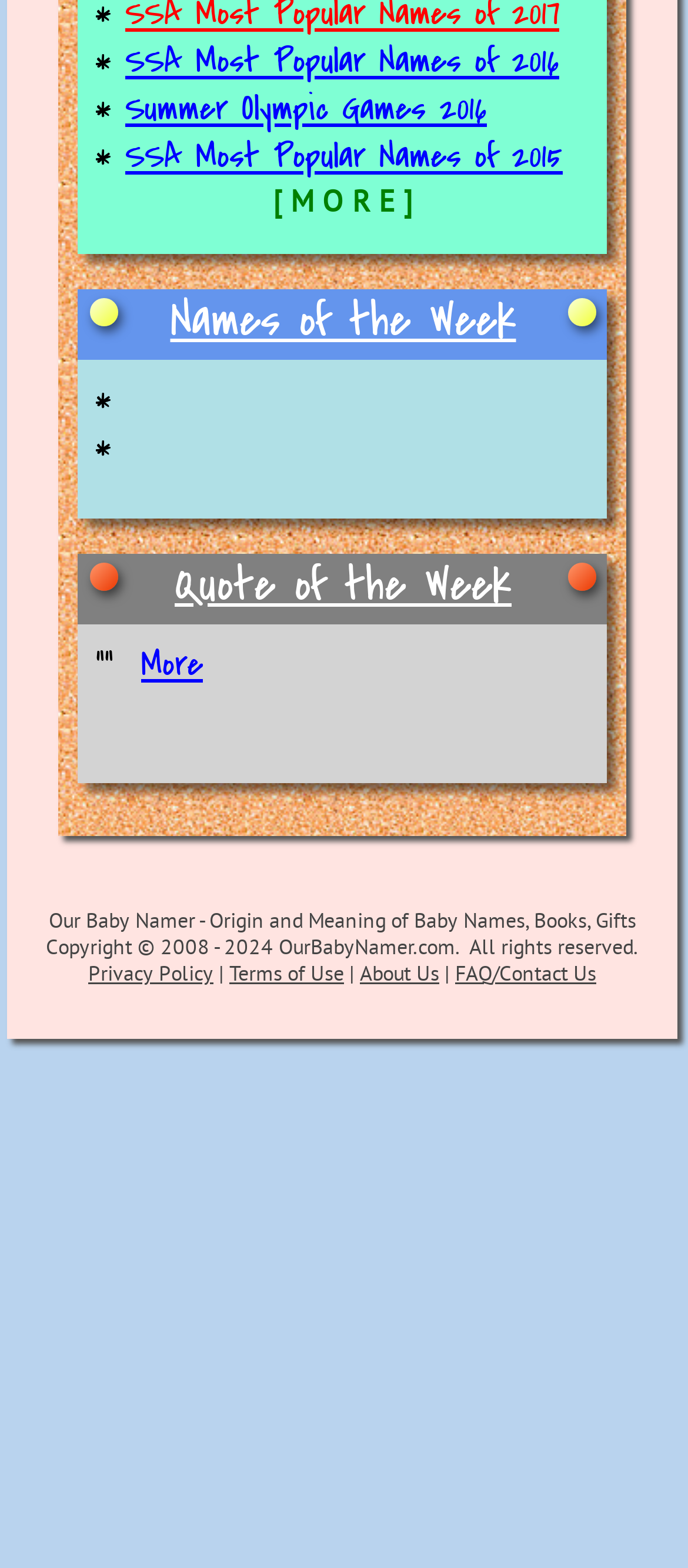Identify the bounding box coordinates of the element that should be clicked to fulfill this task: "Check Privacy Policy". The coordinates should be provided as four float numbers between 0 and 1, i.e., [left, top, right, bottom].

[0.128, 0.612, 0.31, 0.629]